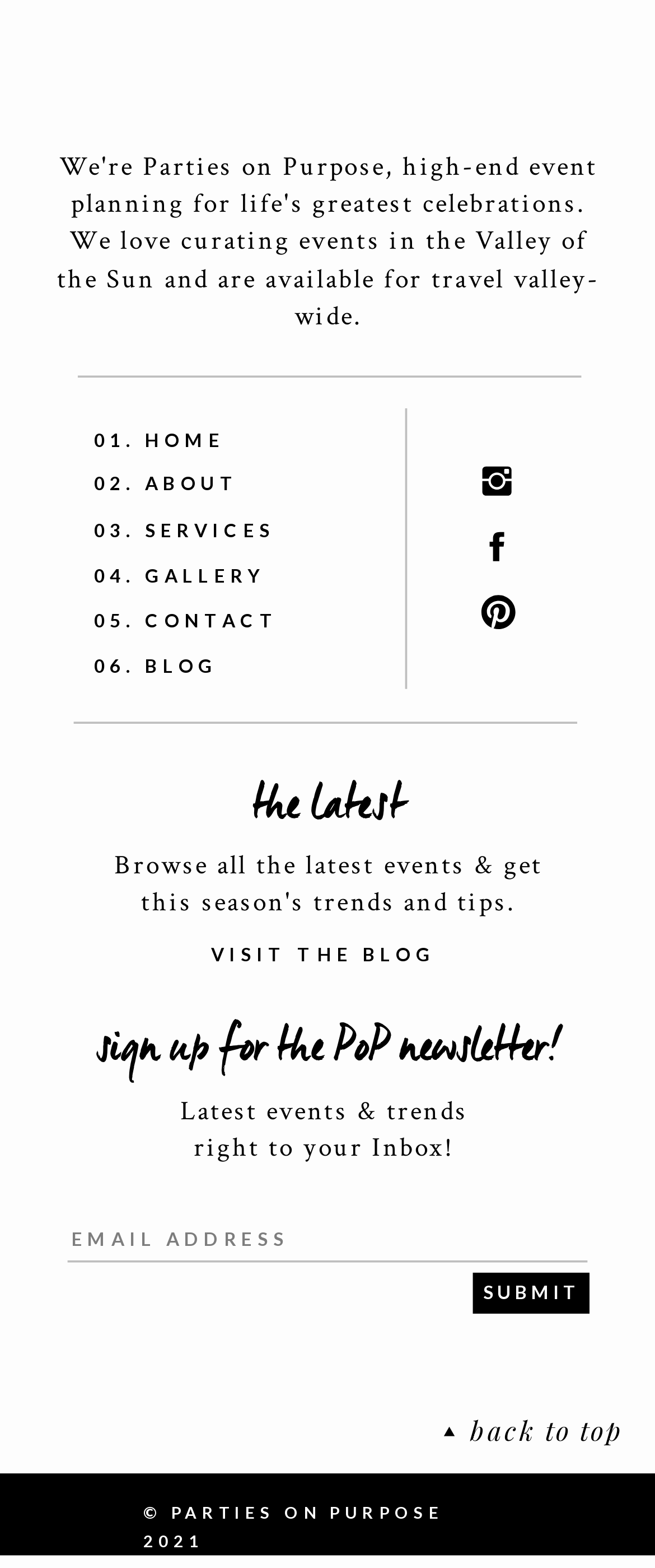Identify the bounding box coordinates necessary to click and complete the given instruction: "browse latest events and trends".

[0.166, 0.542, 0.838, 0.586]